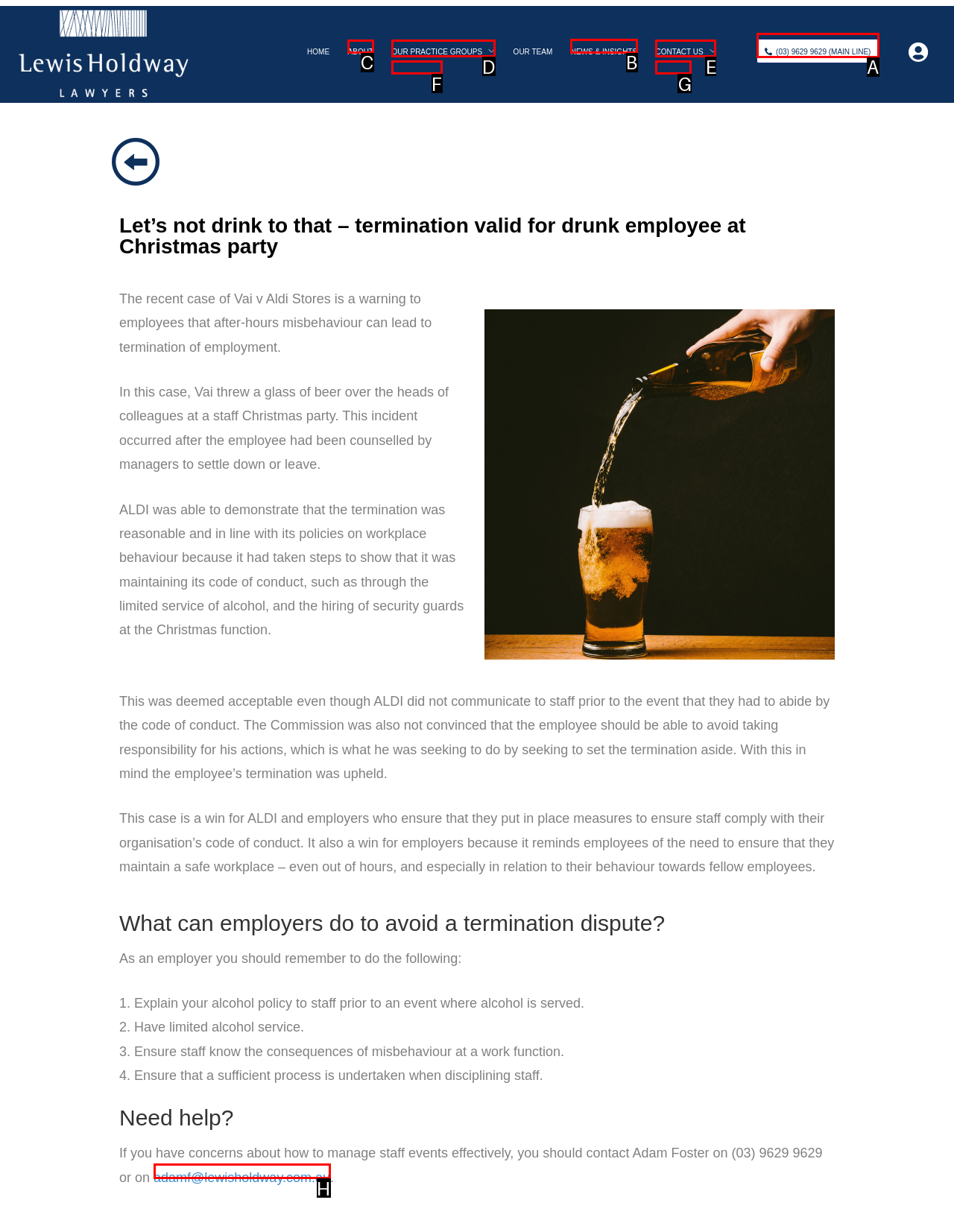Determine which option you need to click to execute the following task: View NEWS & INSIGHTS. Provide your answer as a single letter.

B